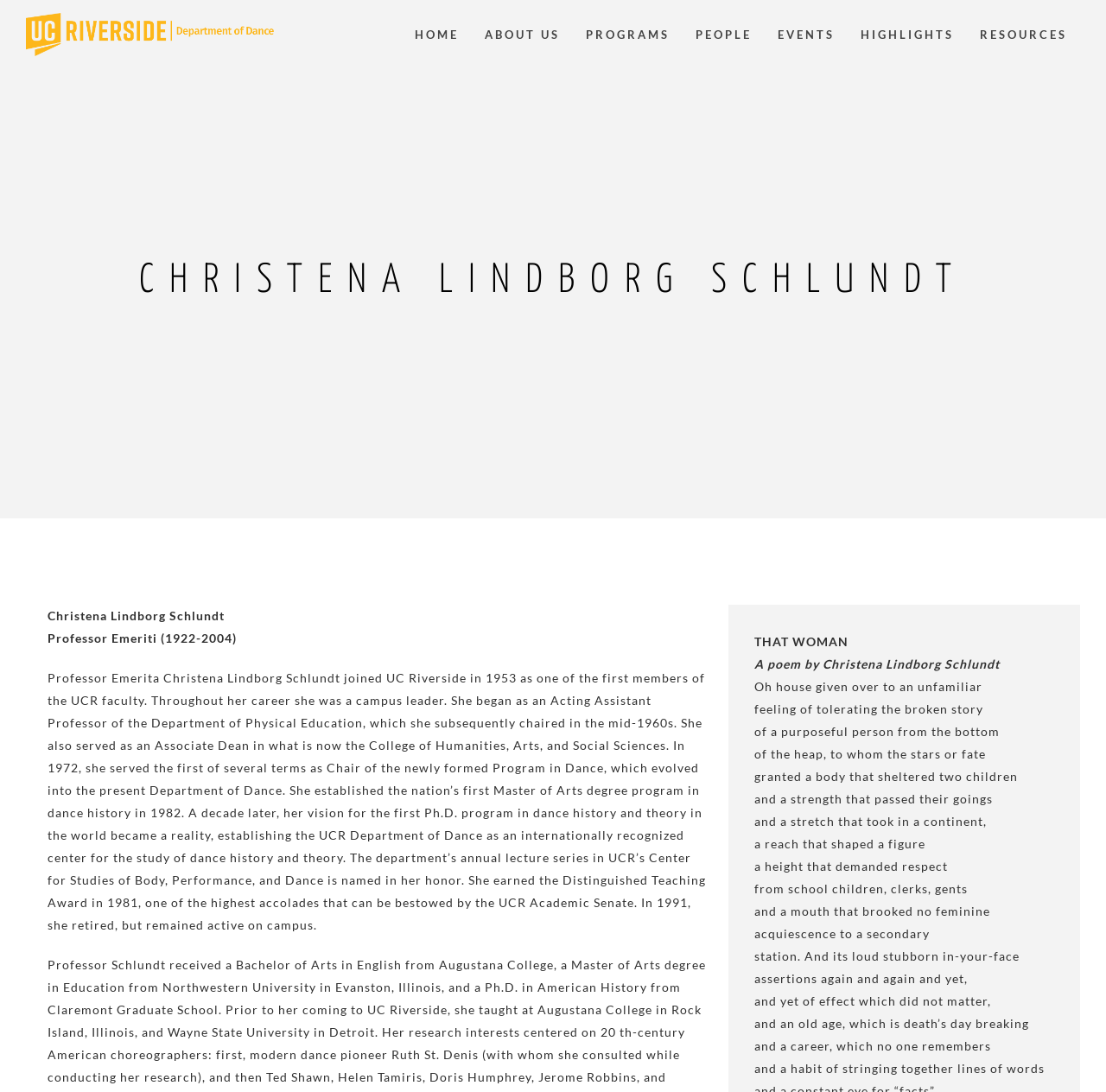What is the name of the department Christena Lindborg Schlundt established?
Using the image as a reference, answer the question with a short word or phrase.

Department of Dance